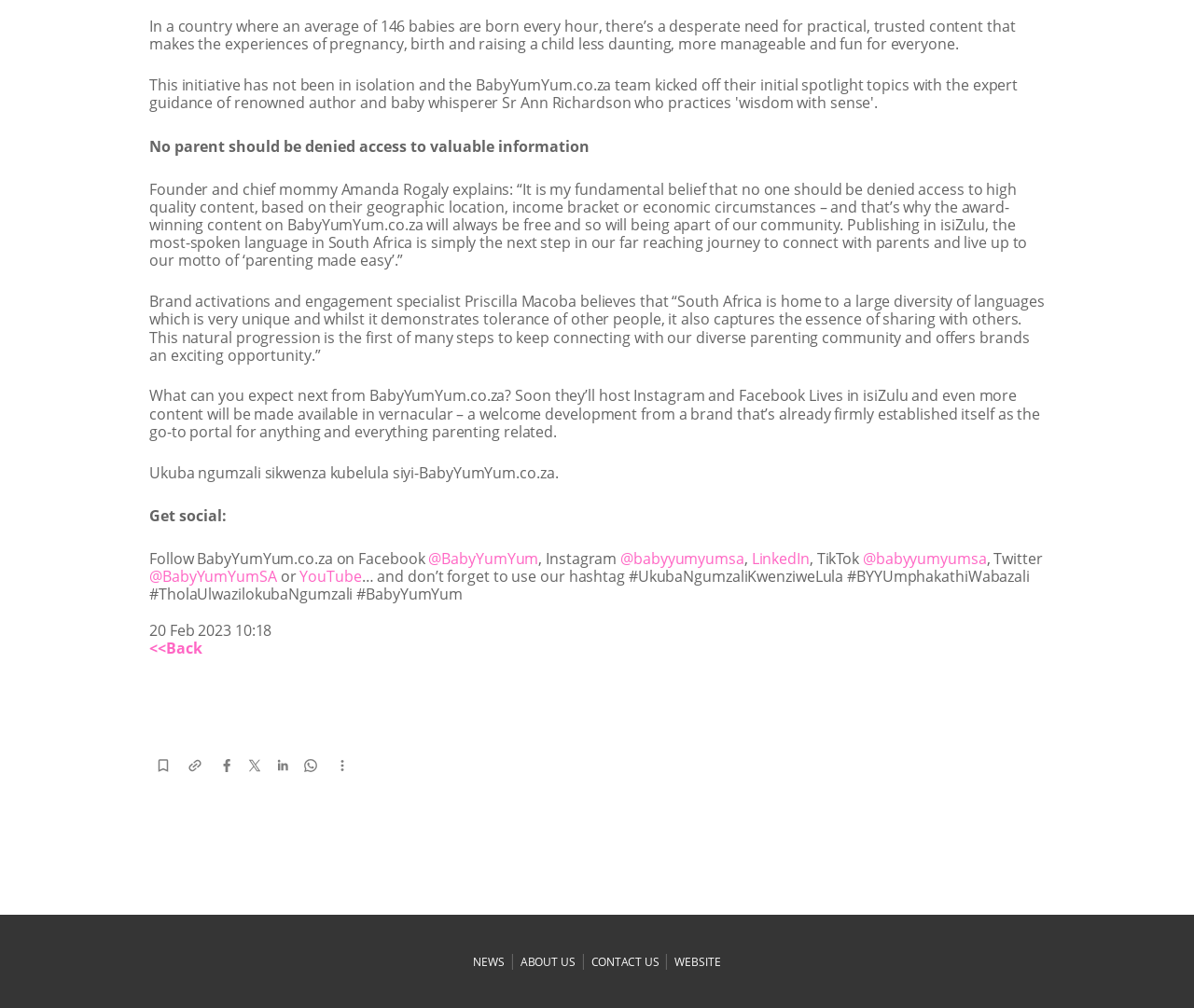What is the date mentioned at the bottom of the webpage?
Please use the visual content to give a single word or phrase answer.

20 Feb 2023